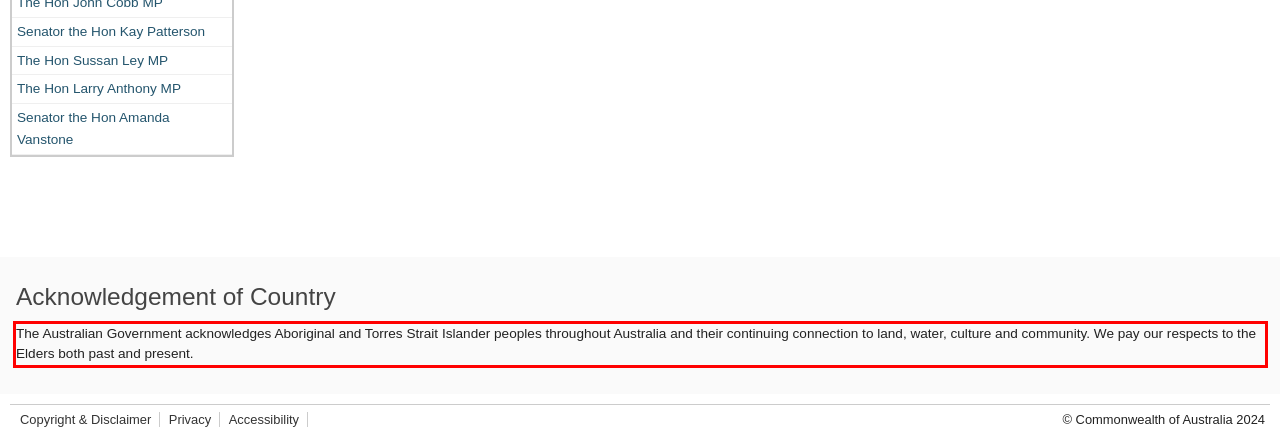The screenshot you have been given contains a UI element surrounded by a red rectangle. Use OCR to read and extract the text inside this red rectangle.

The Australian Government acknowledges Aboriginal and Torres Strait Islander peoples throughout Australia and their continuing connection to land, water, culture and community. We pay our respects to the Elders both past and present.